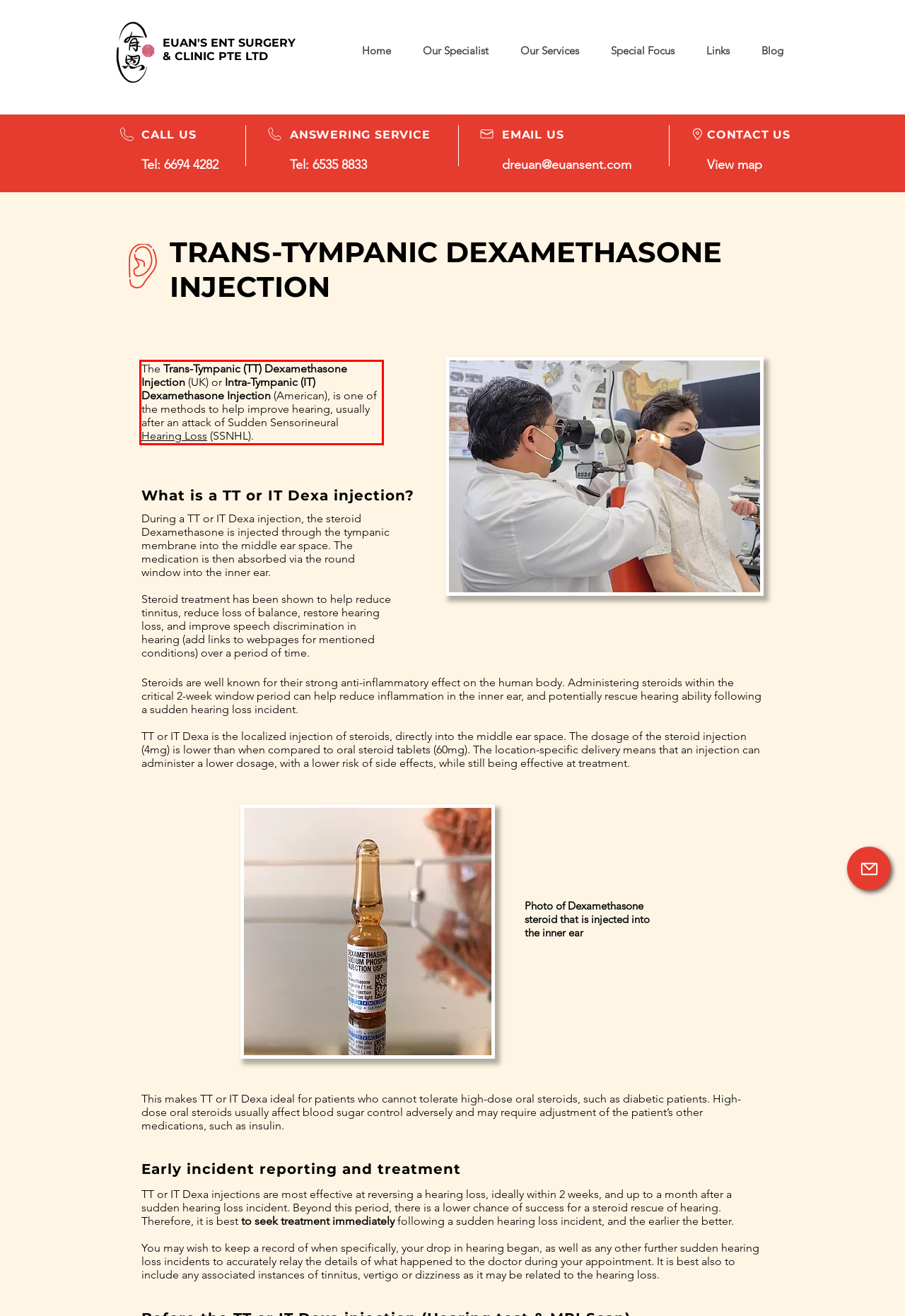Using the provided screenshot of a webpage, recognize the text inside the red rectangle bounding box by performing OCR.

The Trans-Tympanic (TT) Dexamethasone Injection (UK) or Intra-Tympanic (IT) Dexamethasone Injection (American), is one of the methods to help improve hearing, usually after an attack of Sudden Sensorineural Hearing Loss (SSNHL).